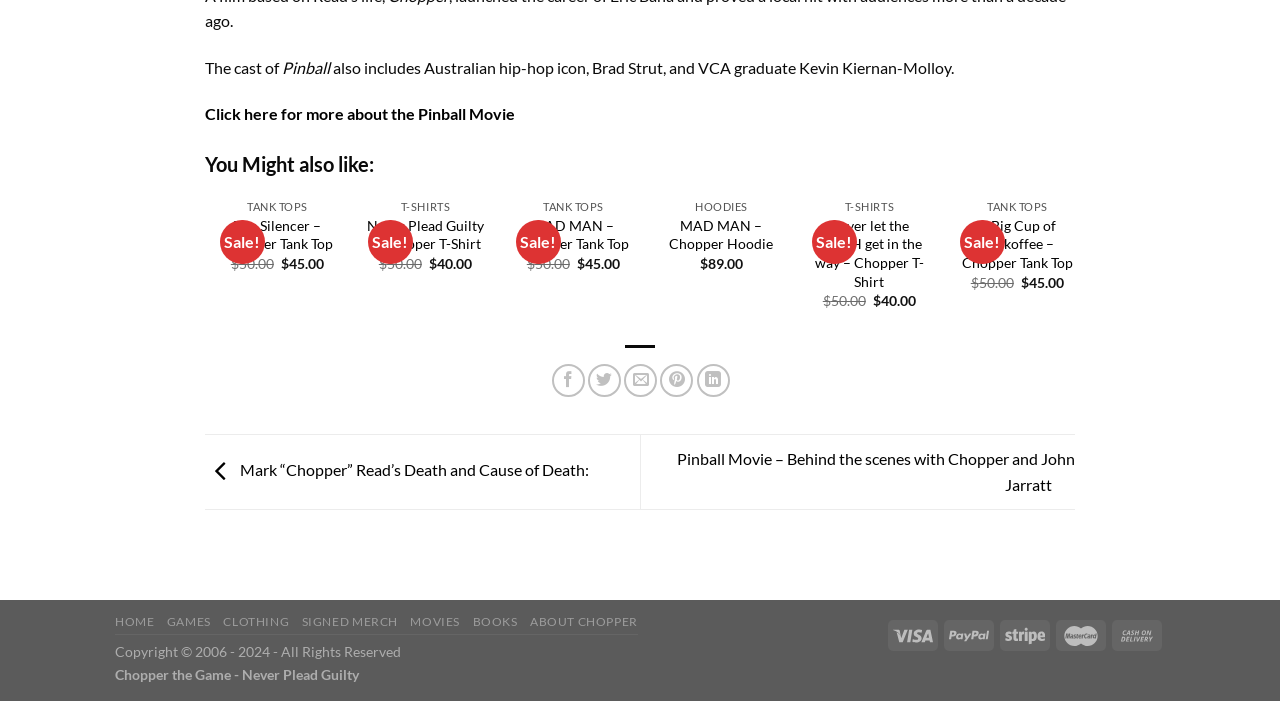From the element description: "About Chopper", extract the bounding box coordinates of the UI element. The coordinates should be expressed as four float numbers between 0 and 1, in the order [left, top, right, bottom].

[0.414, 0.875, 0.498, 0.897]